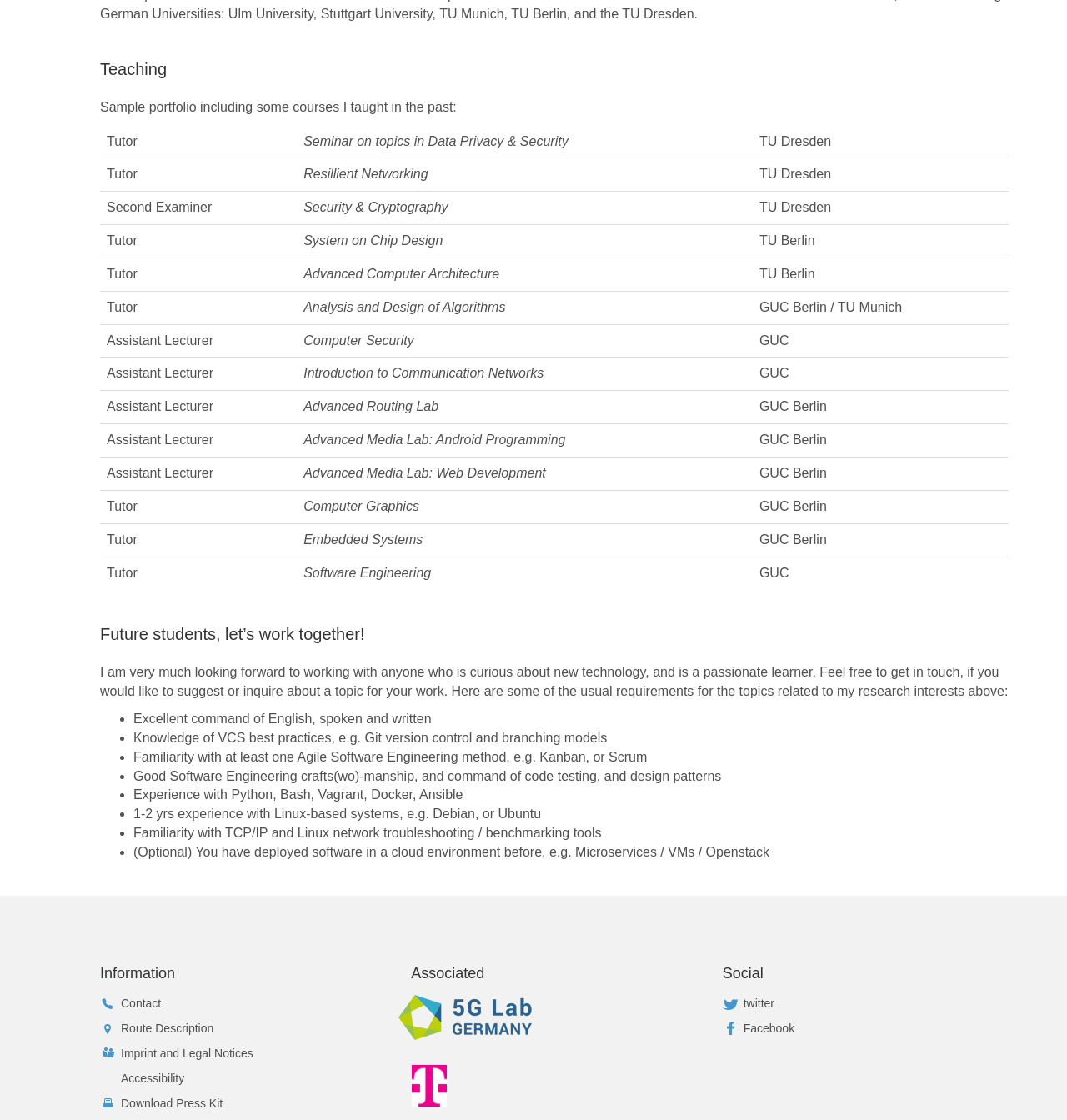What is the last item in the list of requirements?
Using the visual information from the image, give a one-word or short-phrase answer.

Cloud deployment experience